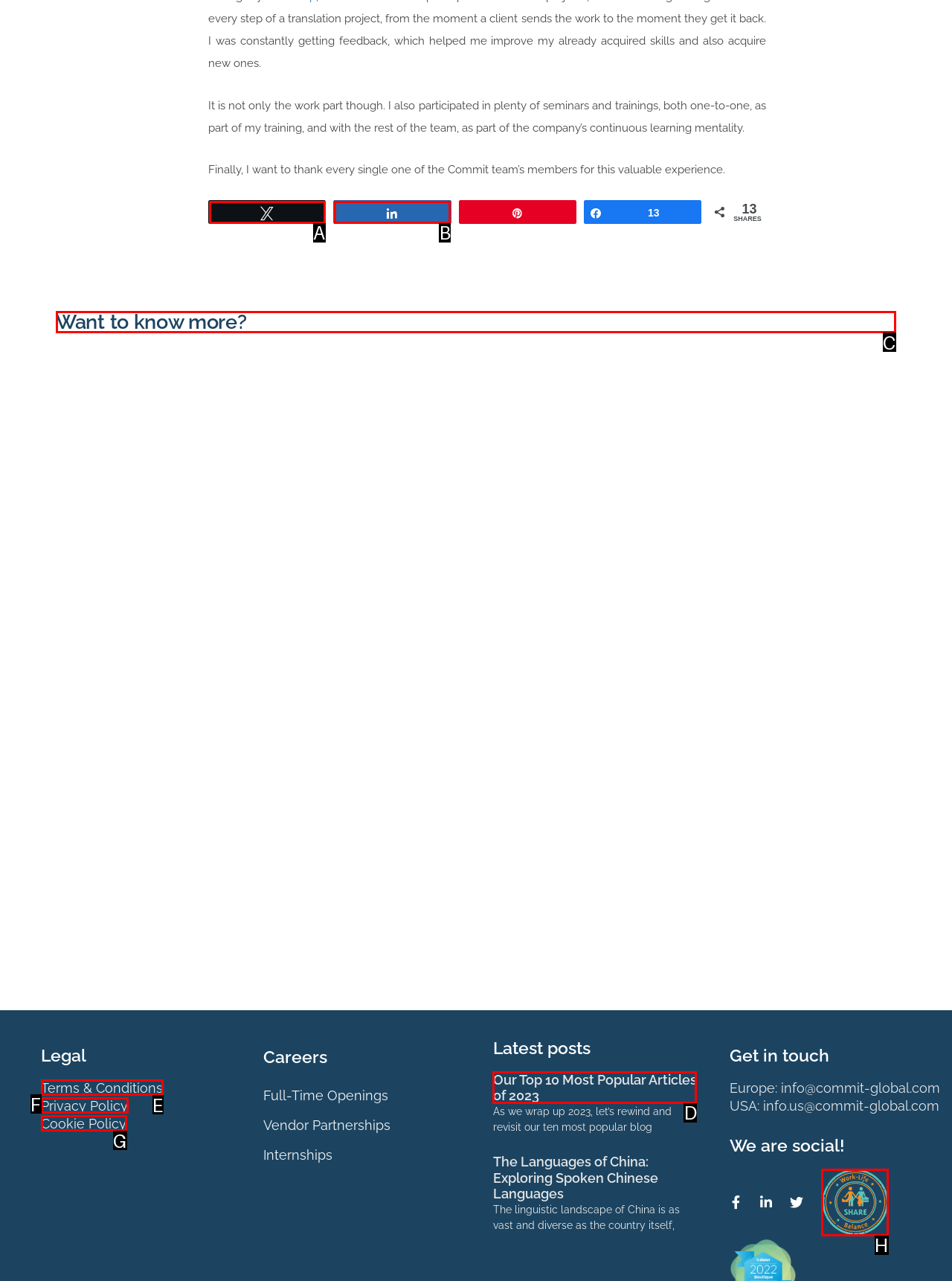From the given options, indicate the letter that corresponds to the action needed to complete this task: Read the 'Want to know more?' heading. Respond with only the letter.

C